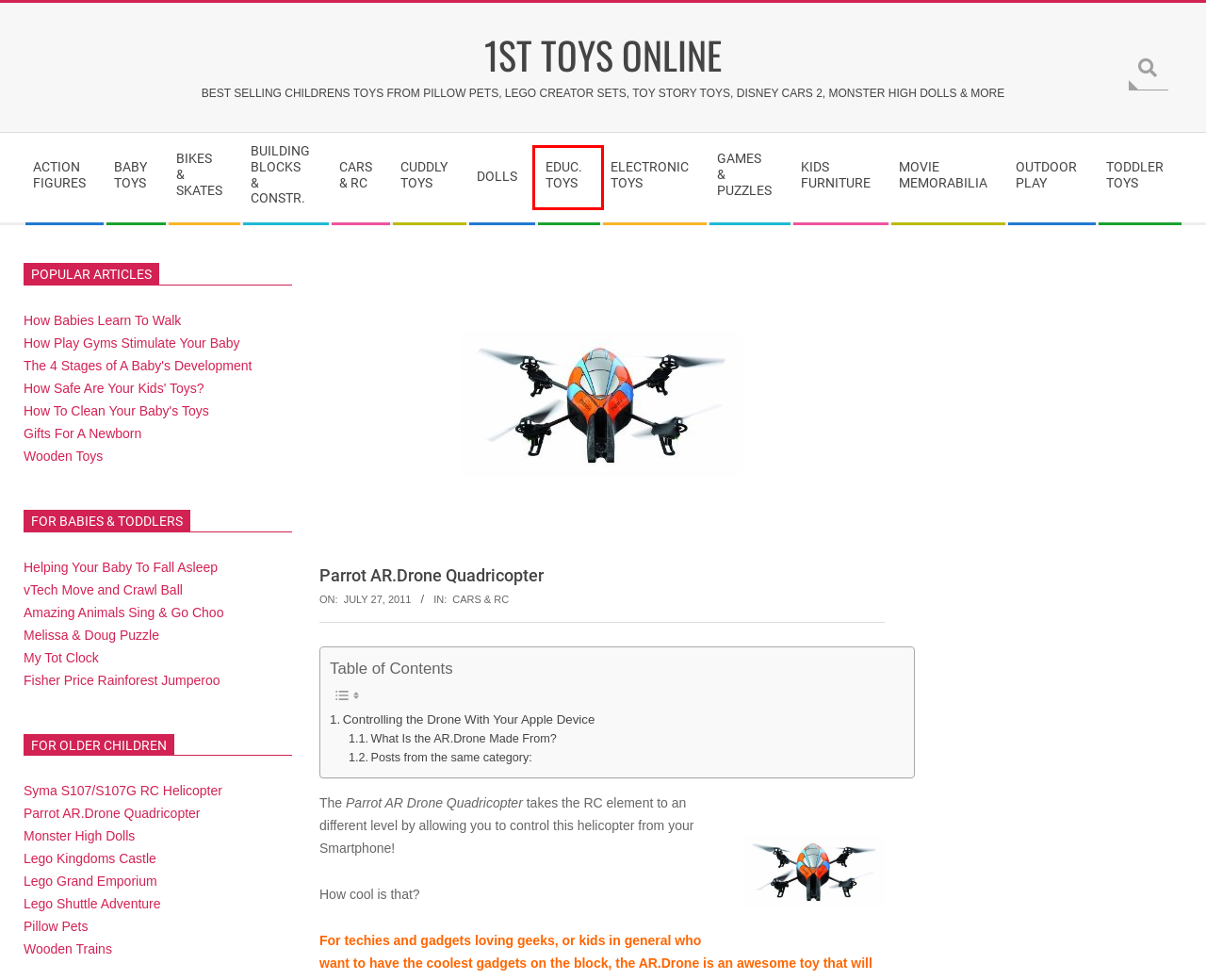You have a screenshot of a webpage with a red rectangle bounding box. Identify the best webpage description that corresponds to the new webpage after clicking the element within the red bounding box. Here are the candidates:
A. Action Figures Archives - 1st Toys Online
B. Kids Furniture Archives - 1st Toys Online
C. Educational Toys Archives - 1st Toys Online
D. Electronic Toys Archives - 1st Toys Online
E. My Tot Clock - 1st Toys Online
F. Learning to Walk - Baby's Development of Movement - 1st Toys Online
G. Baby Toys Archives - 1st Toys Online
H. Movie Memorabilia Archives - 1st Toys Online

C